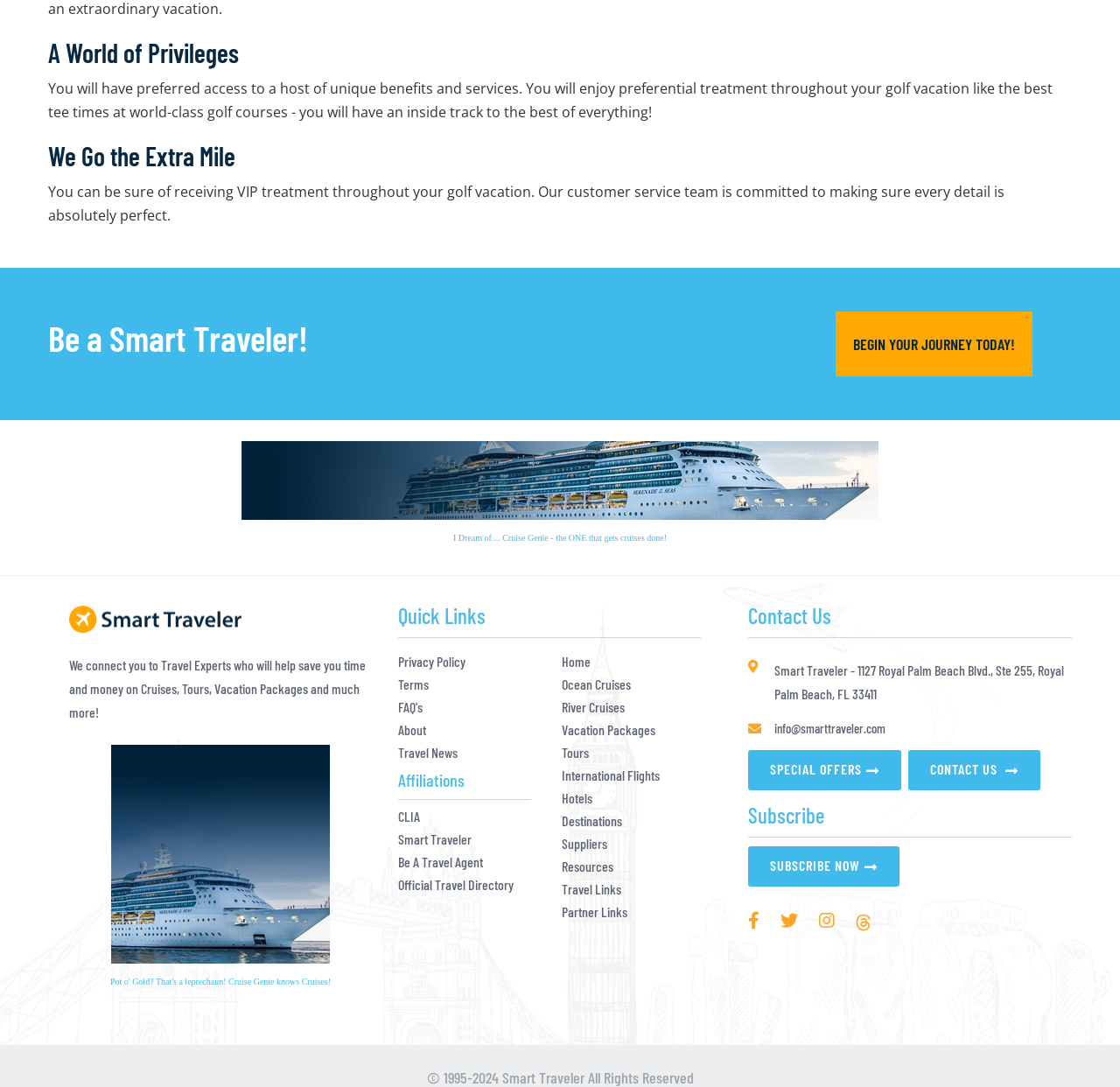Please identify the bounding box coordinates of the element I need to click to follow this instruction: "Read about Cruise Genie".

[0.405, 0.49, 0.595, 0.499]